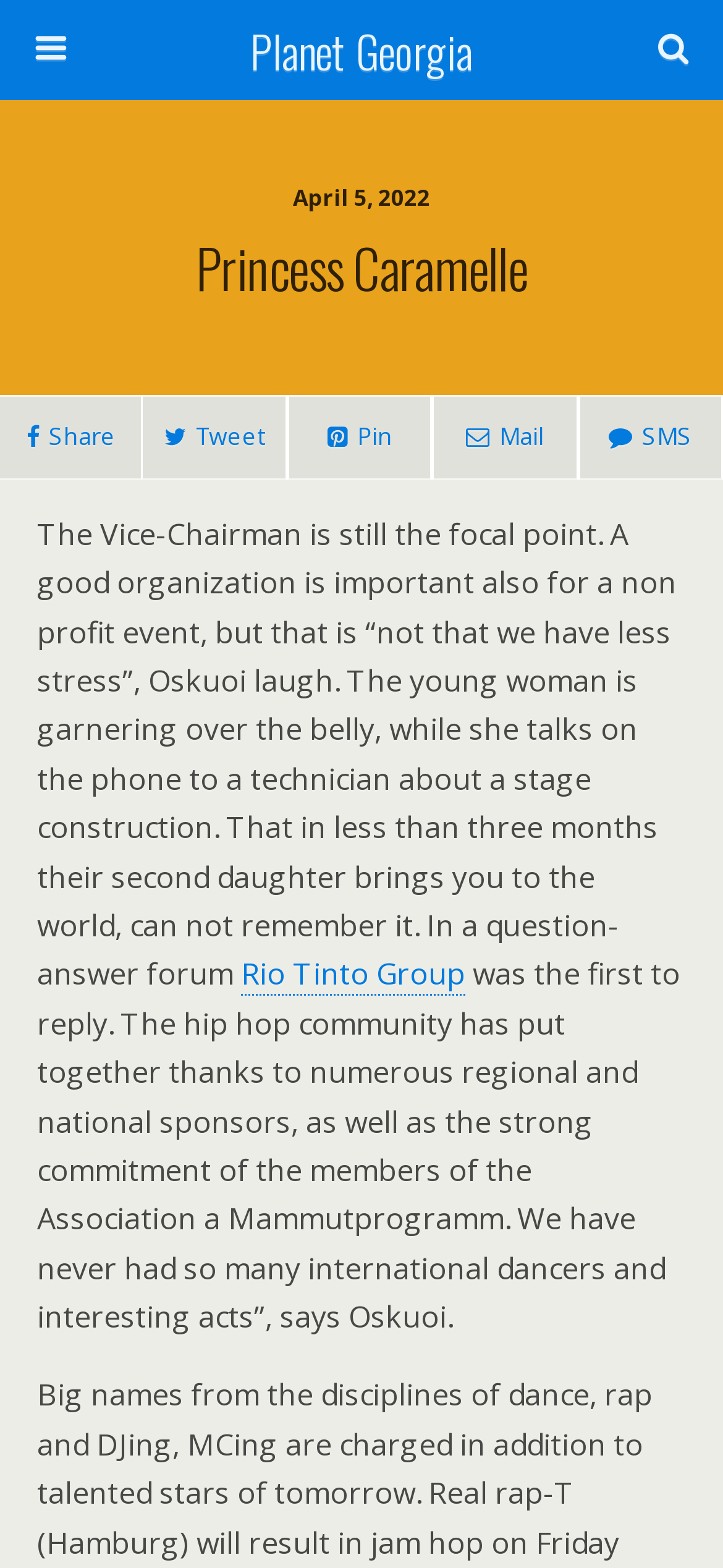Determine the bounding box coordinates (top-left x, top-left y, bottom-right x, bottom-right y) of the UI element described in the following text: aria-label="Navigation"

None